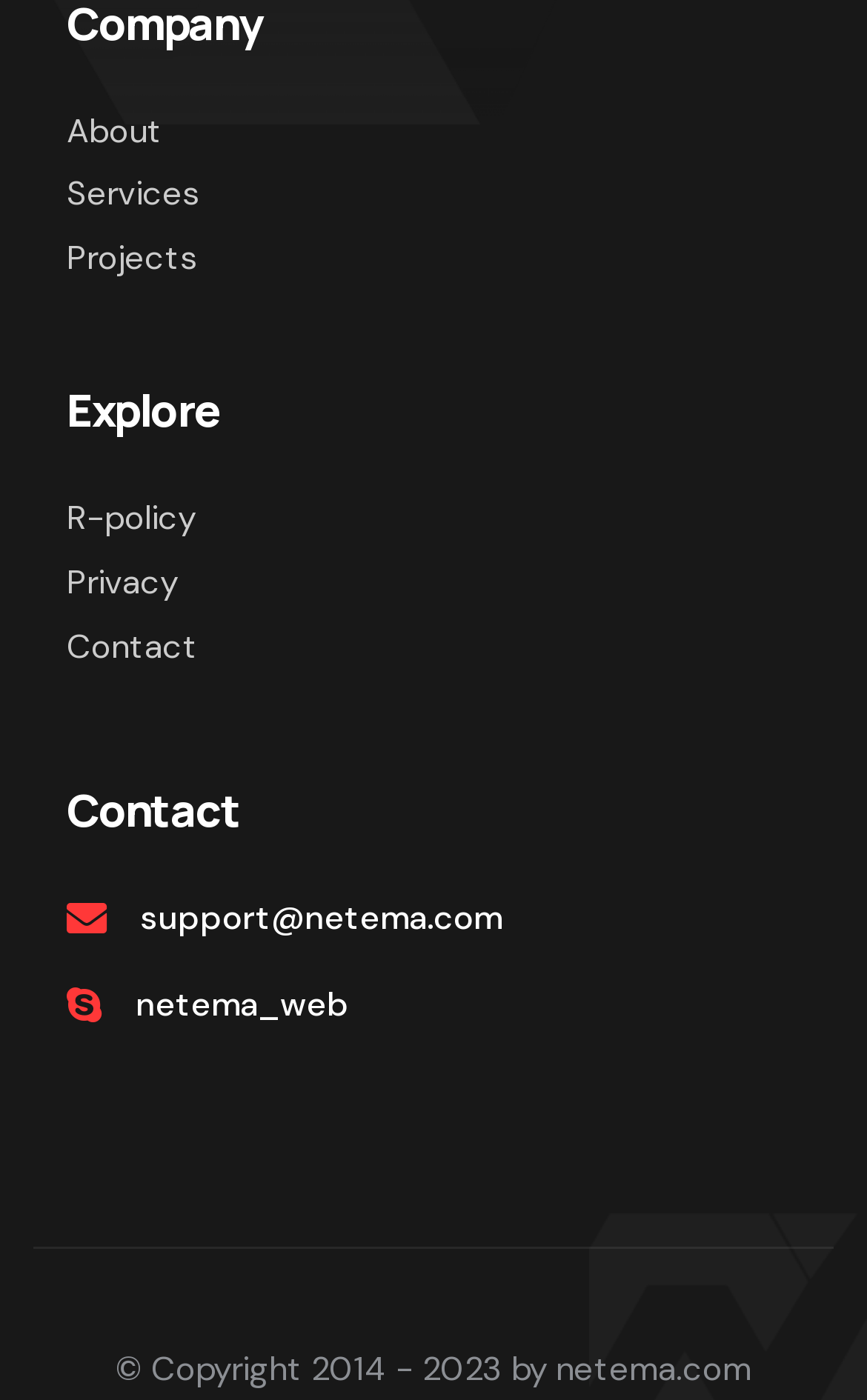Locate the bounding box coordinates of the region to be clicked to comply with the following instruction: "read privacy policy". The coordinates must be four float numbers between 0 and 1, in the form [left, top, right, bottom].

[0.077, 0.394, 0.923, 0.439]